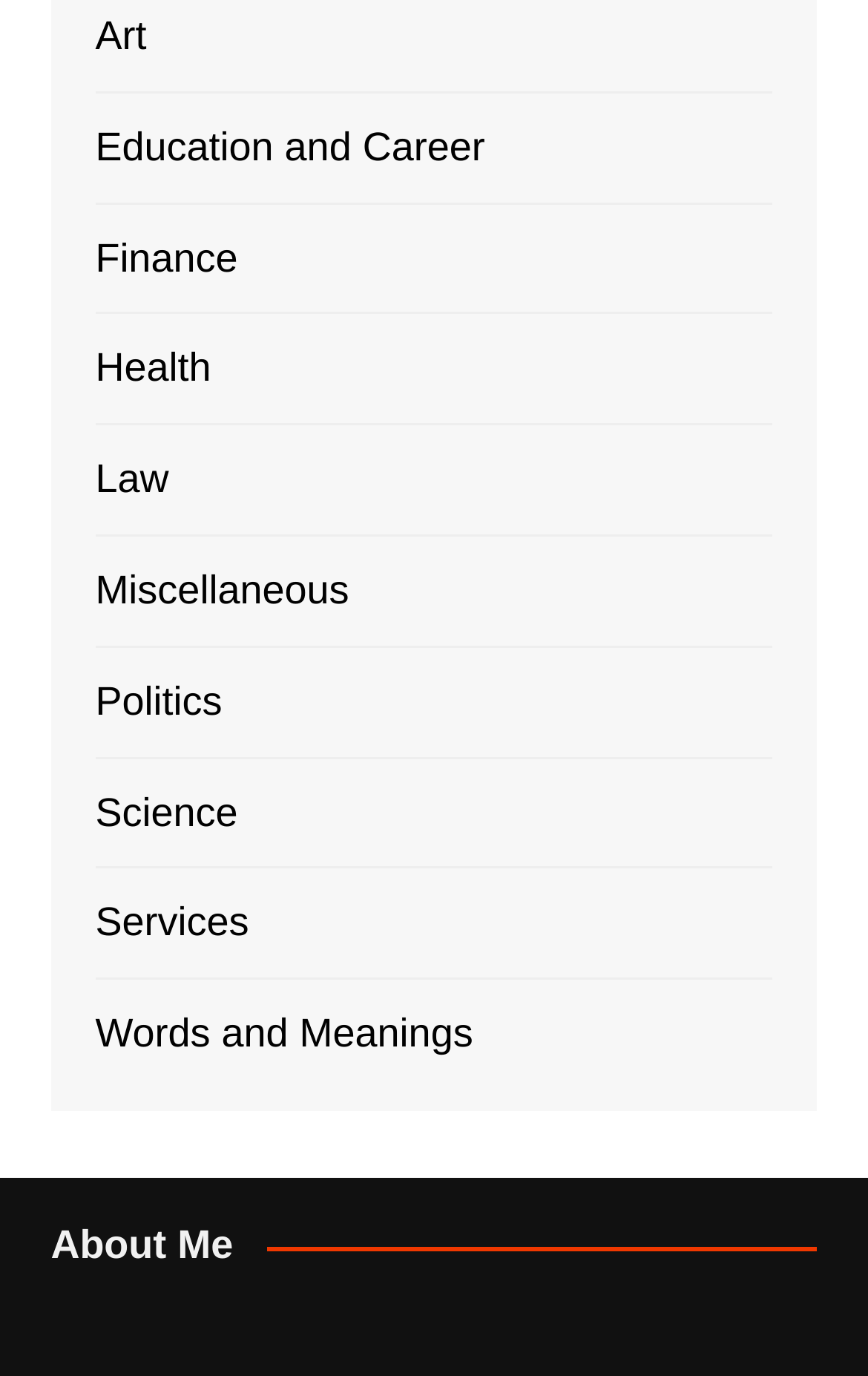Can you give a comprehensive explanation to the question given the content of the image?
How many links are available on this webpage?

By counting the number of links on the webpage, I can see that there are 10 links available, each corresponding to a different category.